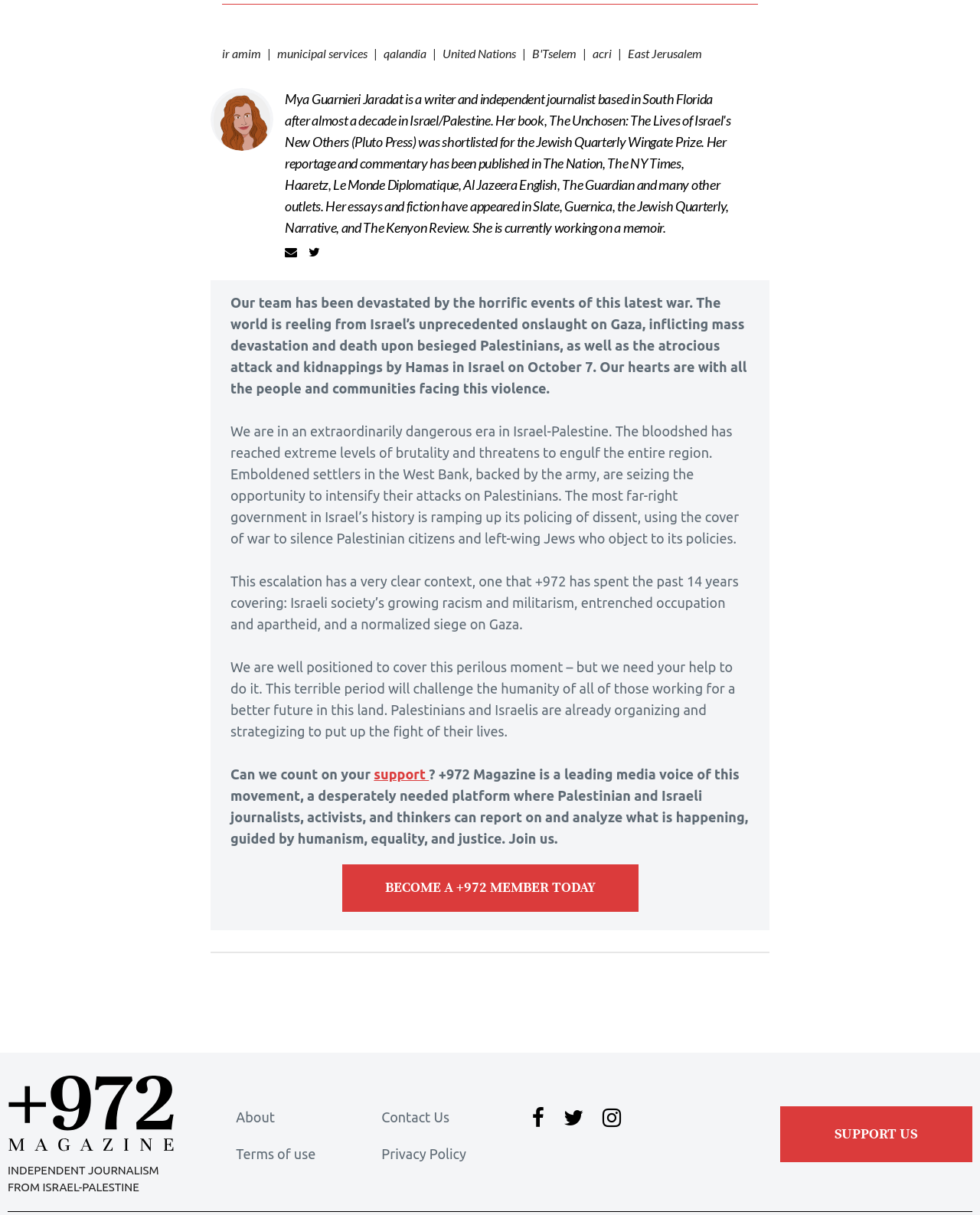Please identify the bounding box coordinates of the clickable area that will allow you to execute the instruction: "Read about 'Our team has been devastated by the horrific events of this latest war'".

[0.235, 0.243, 0.762, 0.326]